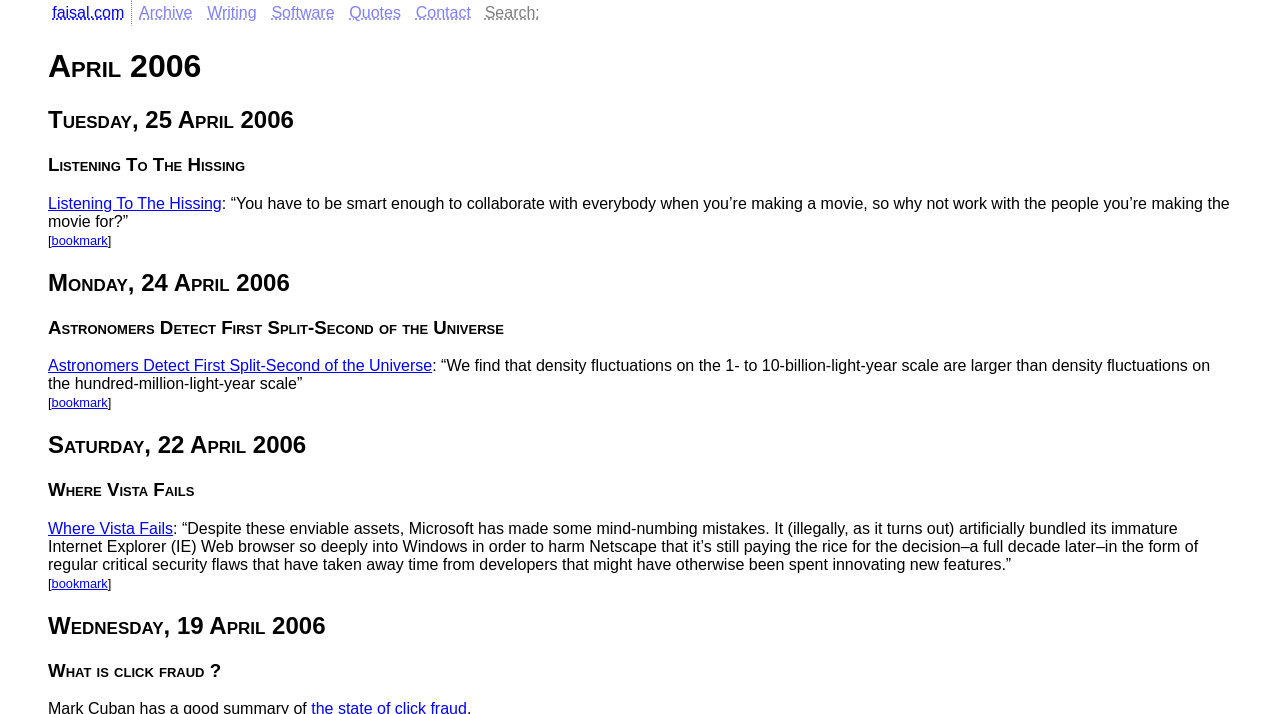Pinpoint the bounding box coordinates of the area that must be clicked to complete this instruction: "contact faisal".

[0.319, 0.0, 0.374, 0.037]